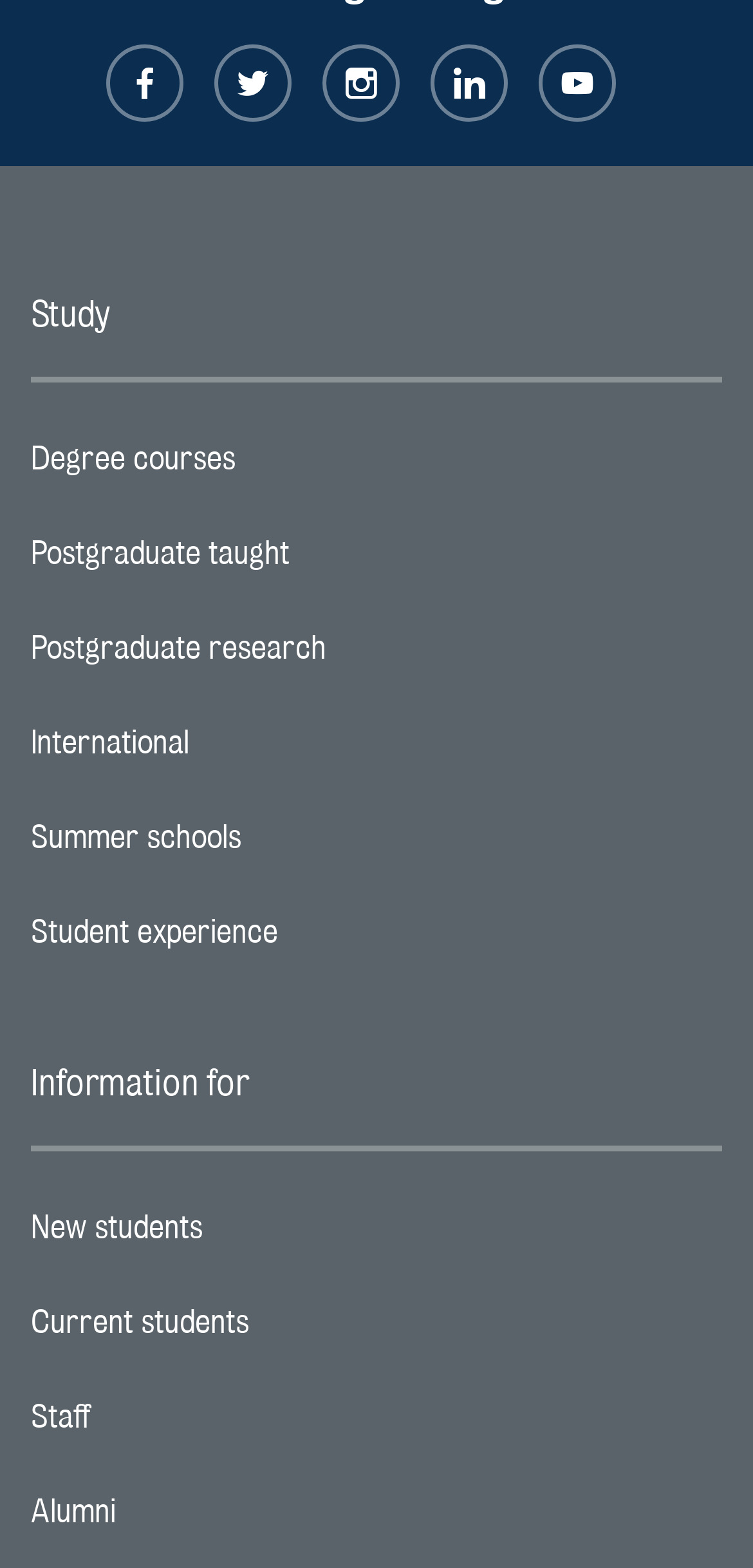What social media platforms does King’s College London have?
Your answer should be a single word or phrase derived from the screenshot.

Facebook, Twitter, Instagram, LinkedIn, YouTube